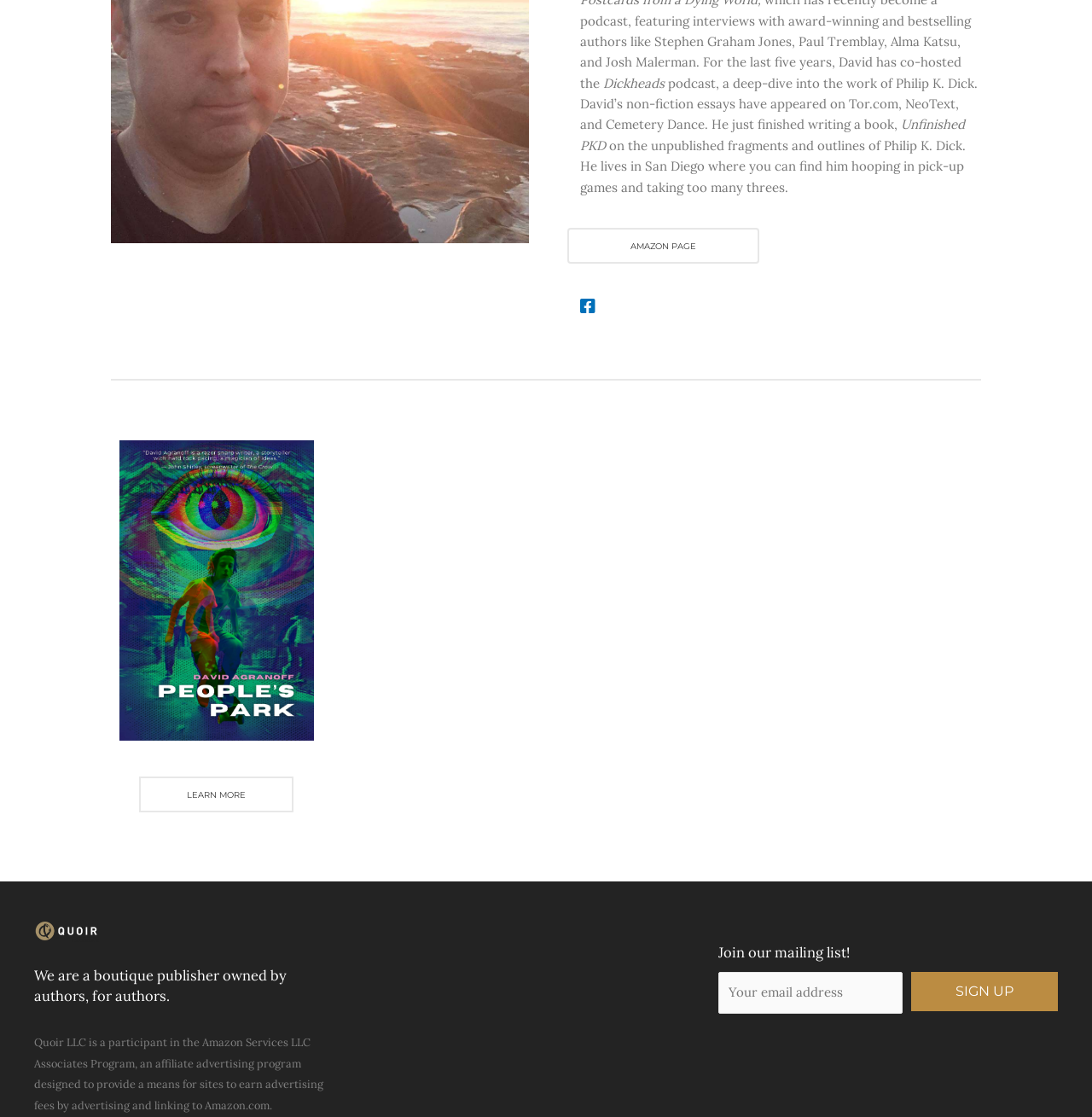Using the description: "title="People’s Park"", determine the UI element's bounding box coordinates. Ensure the coordinates are in the format of four float numbers between 0 and 1, i.e., [left, top, right, bottom].

[0.109, 0.52, 0.287, 0.534]